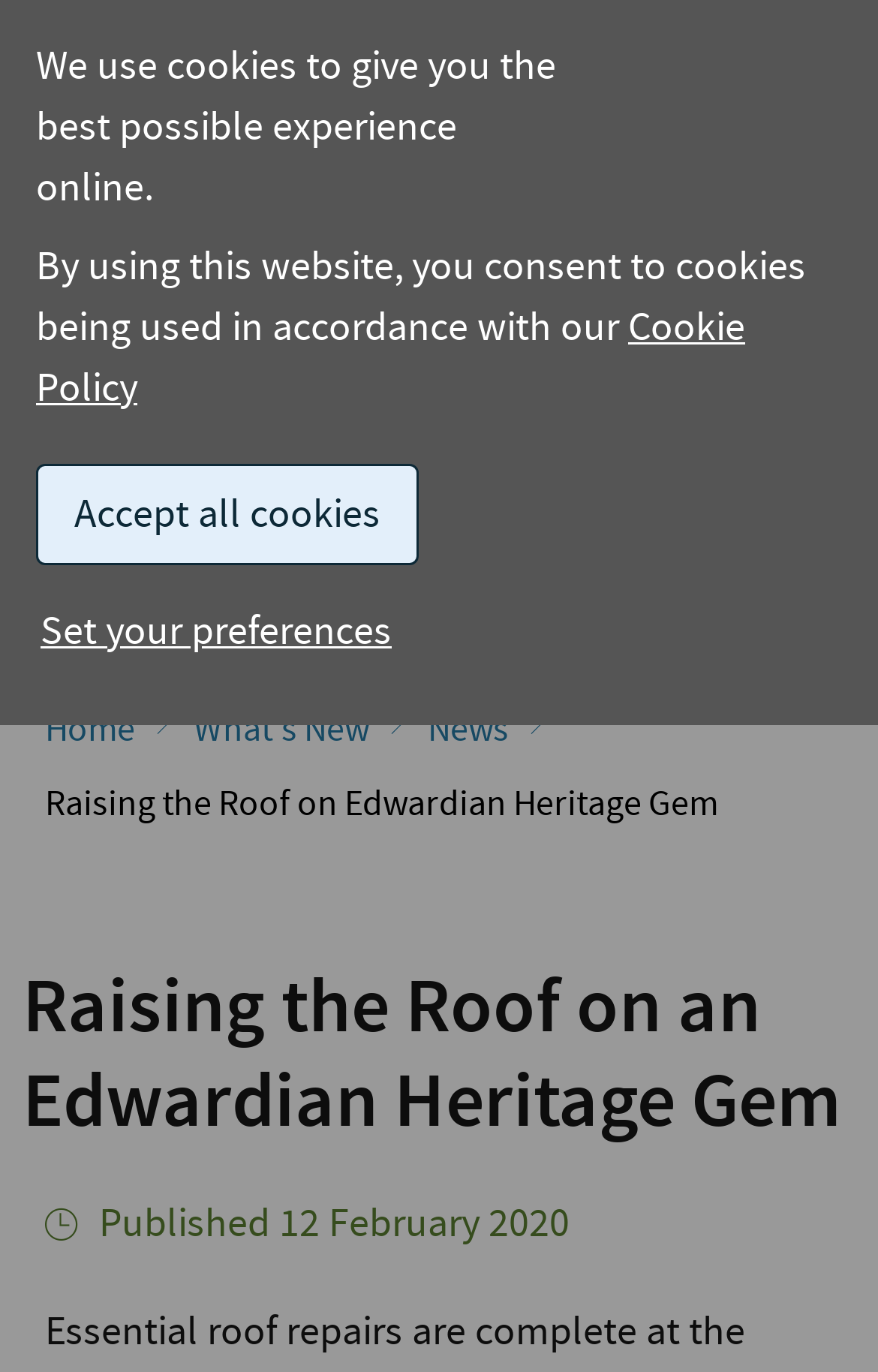Identify the bounding box for the UI element described as: "aria-label="Open the main navigation"". The coordinates should be four float numbers between 0 and 1, i.e., [left, top, right, bottom].

[0.833, 0.0, 1.0, 0.122]